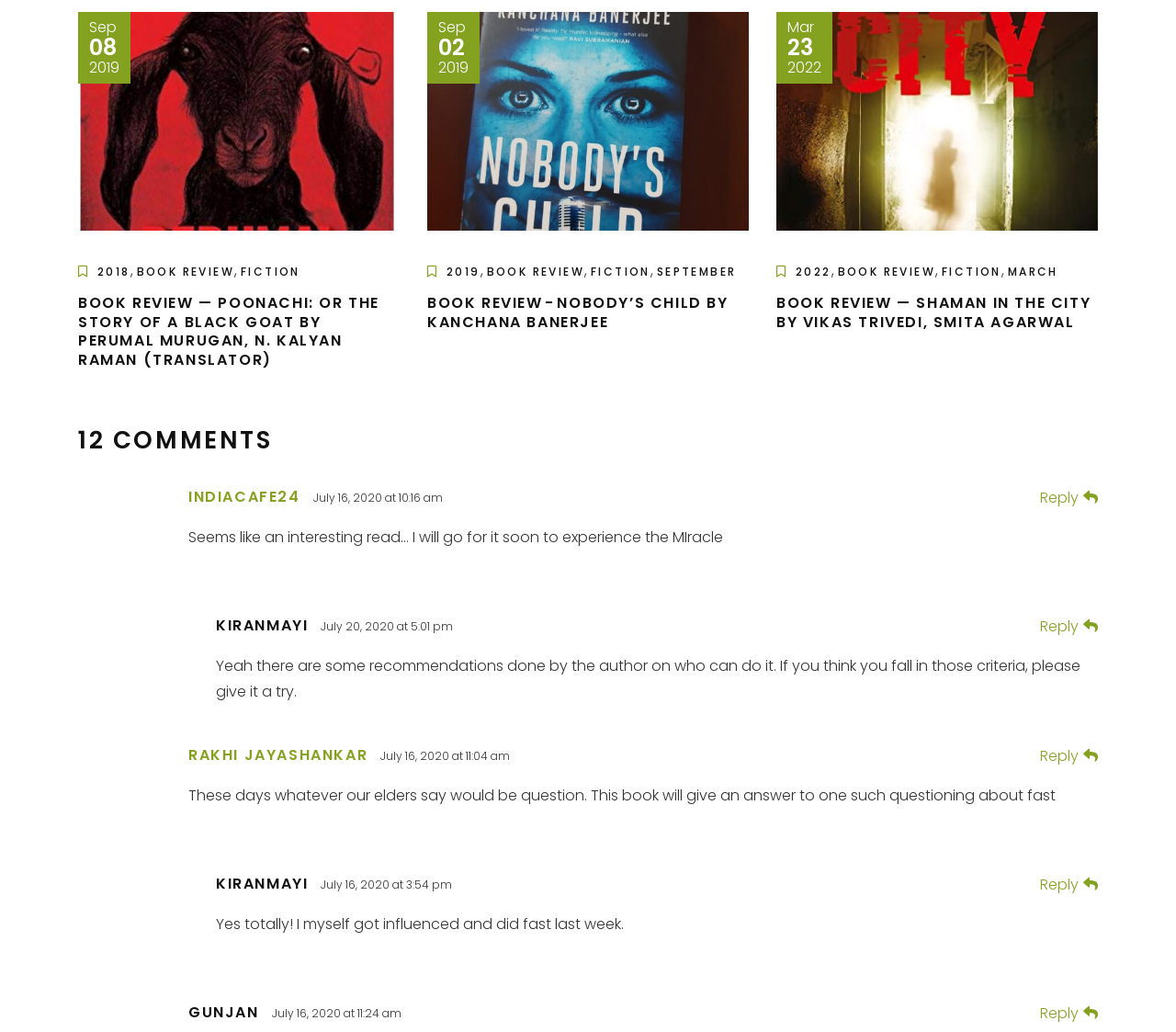Show the bounding box coordinates of the region that should be clicked to follow the instruction: "Reply to Gunjan's comment."

[0.884, 0.972, 0.934, 0.992]